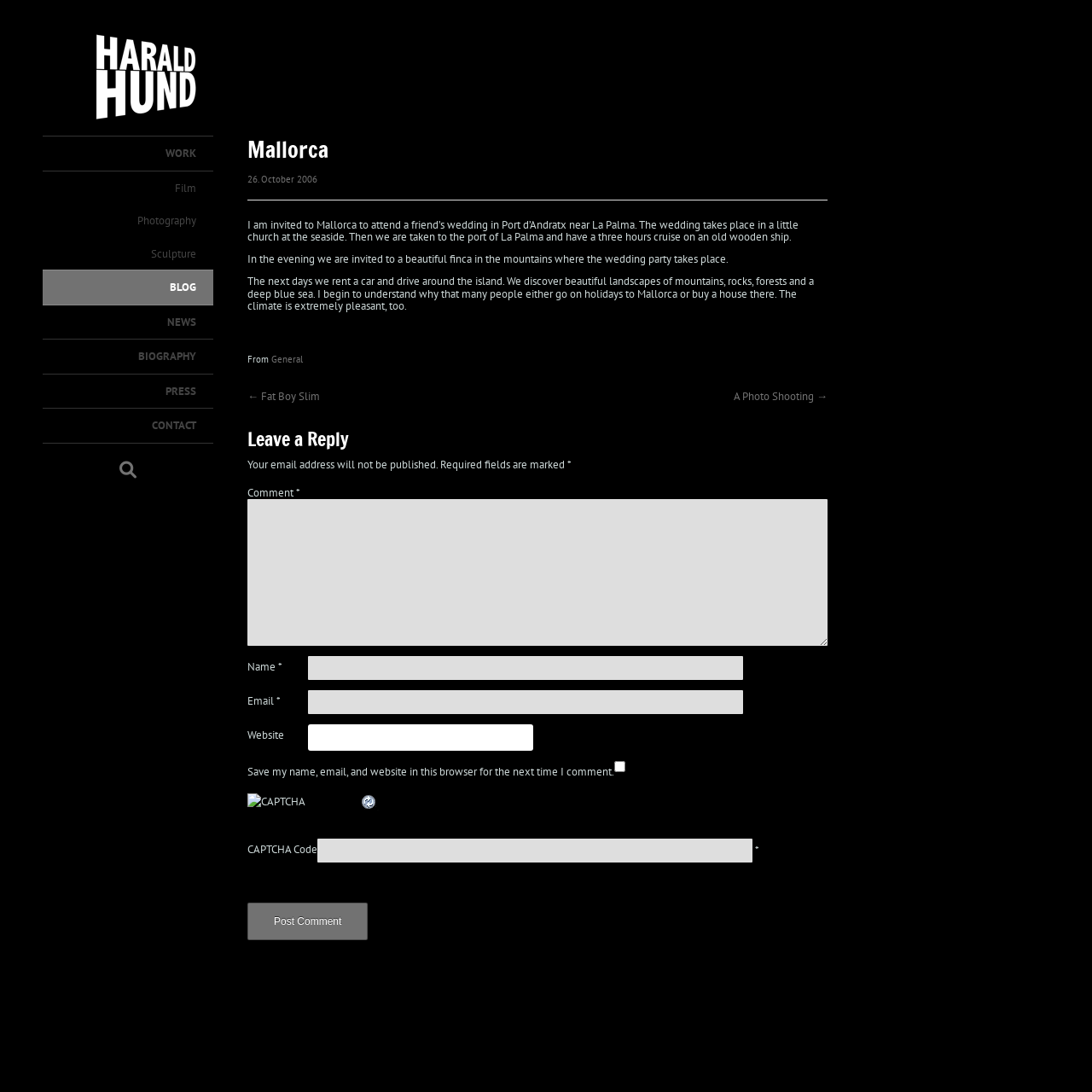Given the element description parent_node: Email * aria-describedby="email-notes" name="email", predict the bounding box coordinates for the UI element in the webpage screenshot. The format should be (top-left x, top-left y, bottom-right x, bottom-right y), and the values should be between 0 and 1.

[0.282, 0.632, 0.681, 0.654]